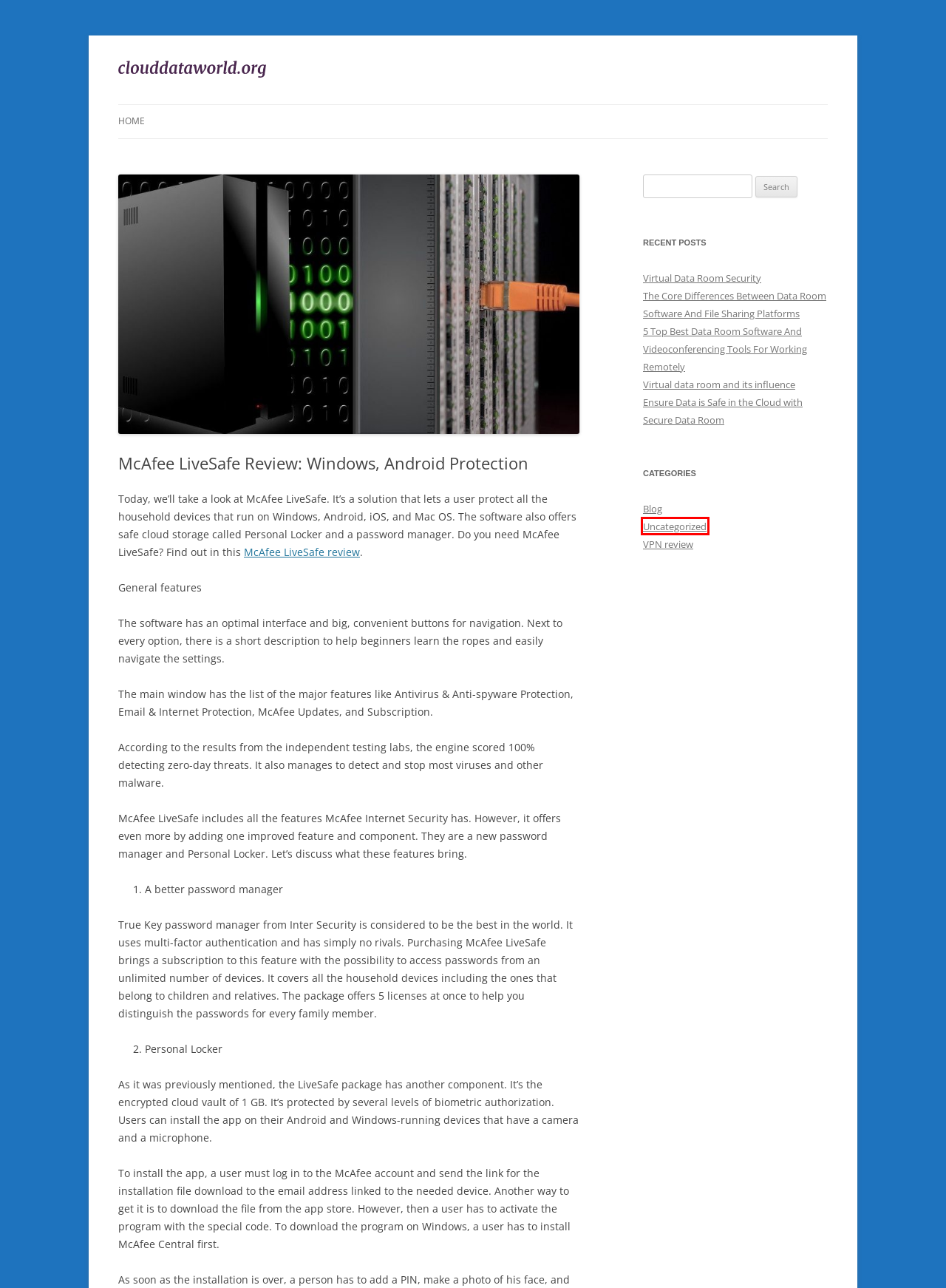You have a screenshot of a webpage with a red bounding box around an element. Choose the best matching webpage description that would appear after clicking the highlighted element. Here are the candidates:
A. VPN review Archives - clouddataworld
B. The best video conferencing tools for working remotely
C. How effectively organize work inside virtual data room
D. McAfee LiveSafe Review: Total Guide for Users | Antivirus-Review.com
E. Clouddataworld1 | Best VPN Comparison
F. Blog Archives - clouddataworld
G. The main security features of virtual data rooms
H. Uncategorized Archives - clouddataworld

H